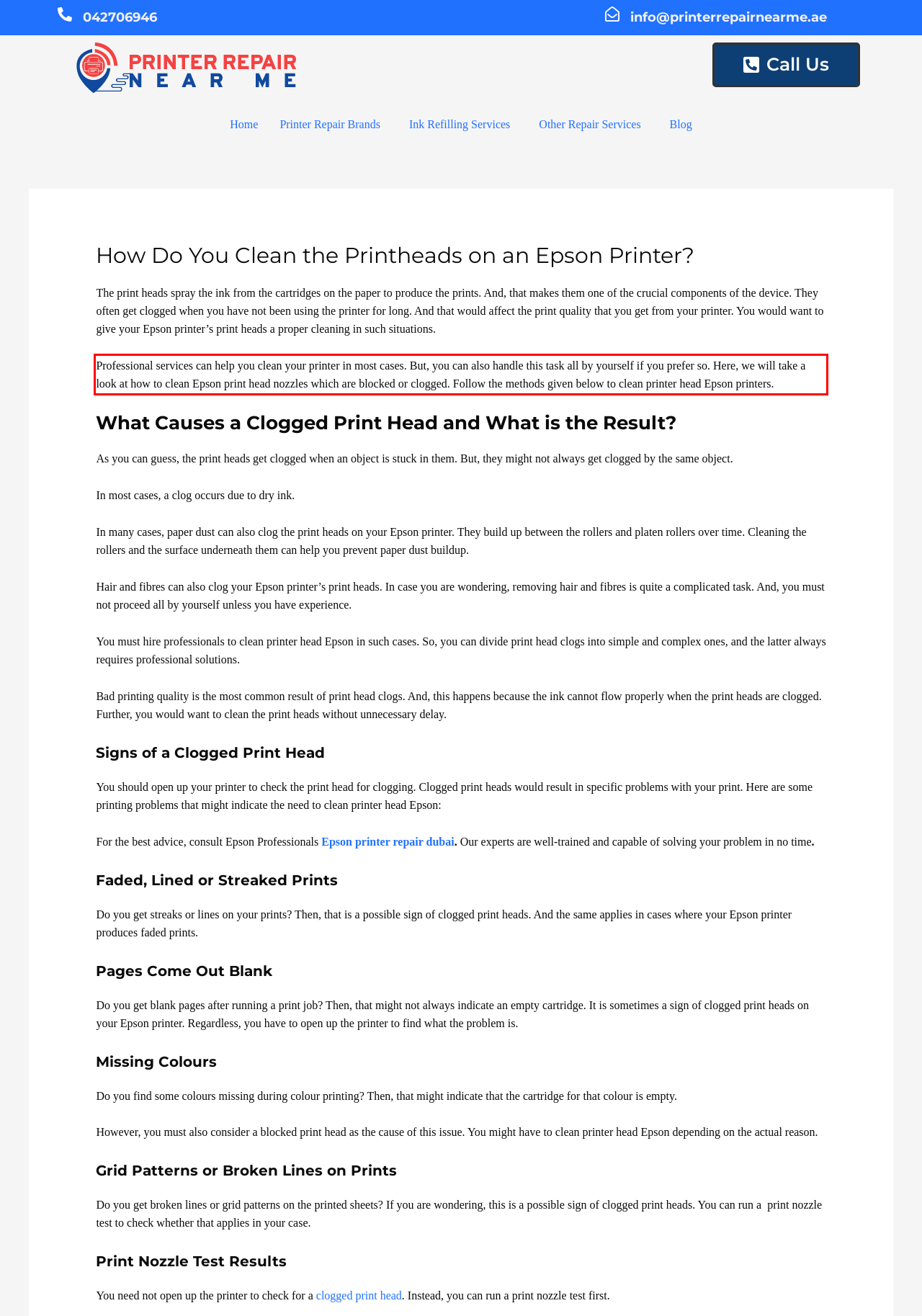Given a screenshot of a webpage, identify the red bounding box and perform OCR to recognize the text within that box.

Professional services can help you clean your printer in most cases. But, you can also handle this task all by yourself if you prefer so. Here, we will take a look at how to clean Epson print head nozzles which are blocked or clogged. Follow the methods given below to clean printer head Epson printers.